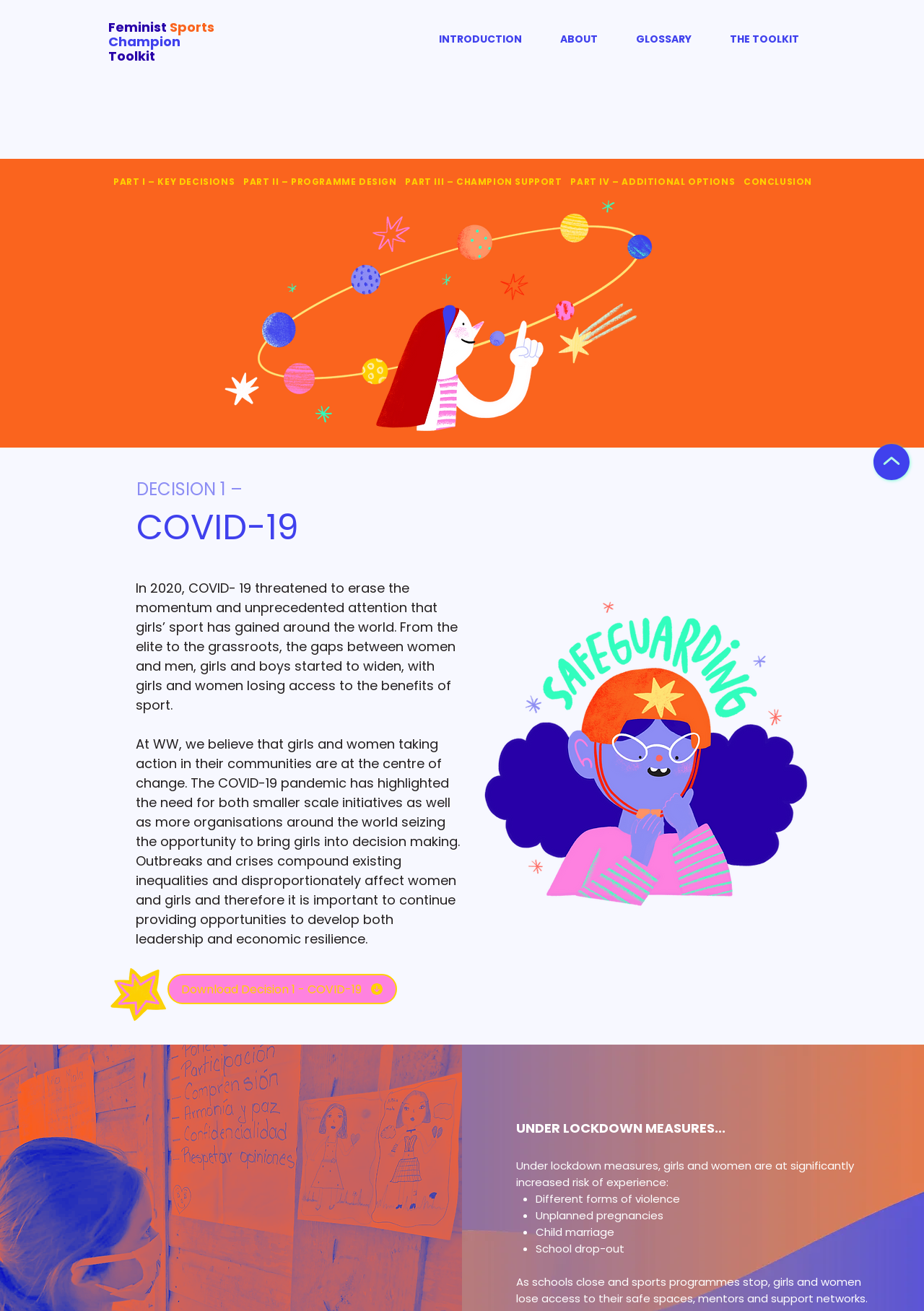Identify the bounding box coordinates of the part that should be clicked to carry out this instruction: "Click the 'THE TOOLKIT' button".

[0.772, 0.019, 0.883, 0.041]